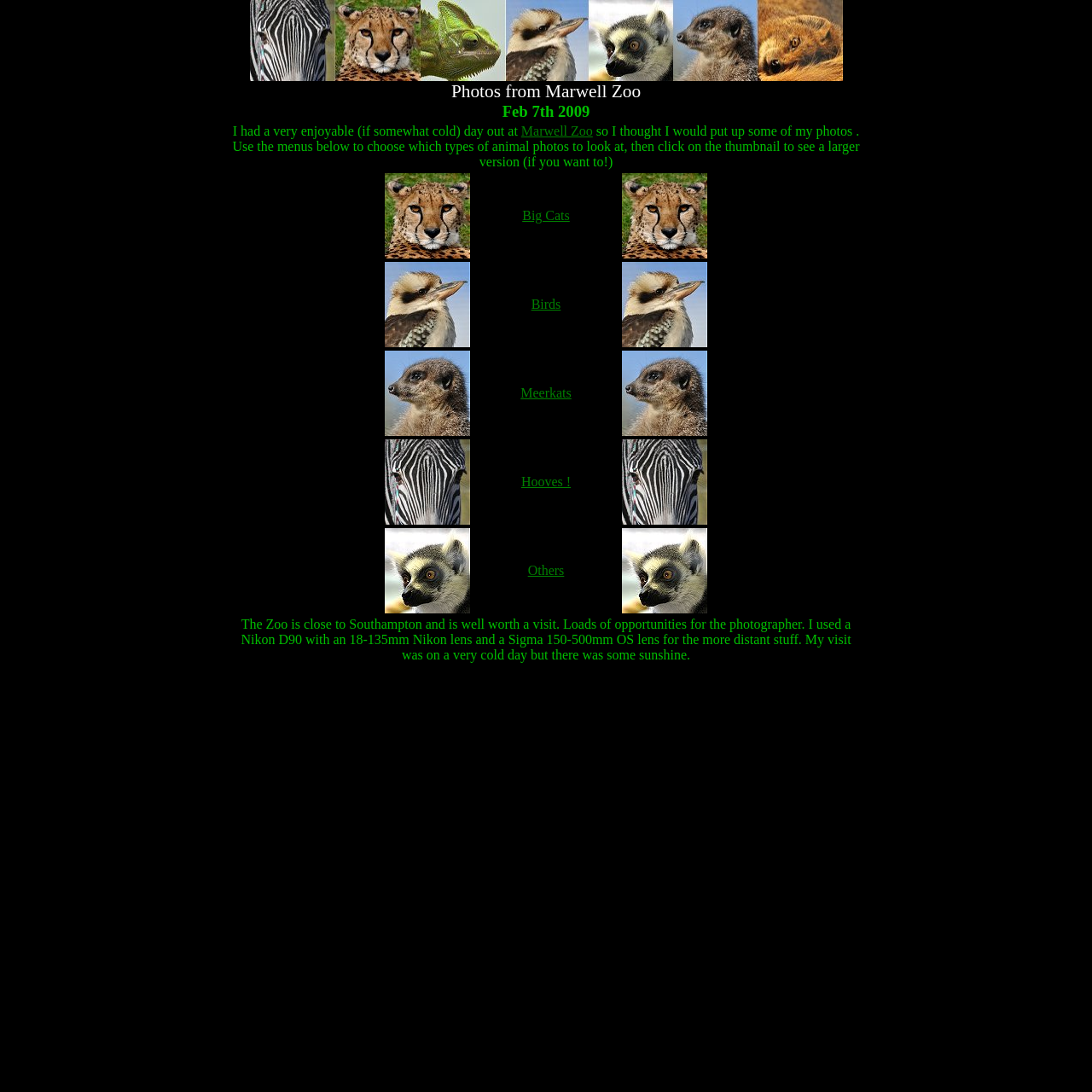Locate the bounding box coordinates of the element to click to perform the following action: 'give now'. The coordinates should be given as four float values between 0 and 1, in the form of [left, top, right, bottom].

None